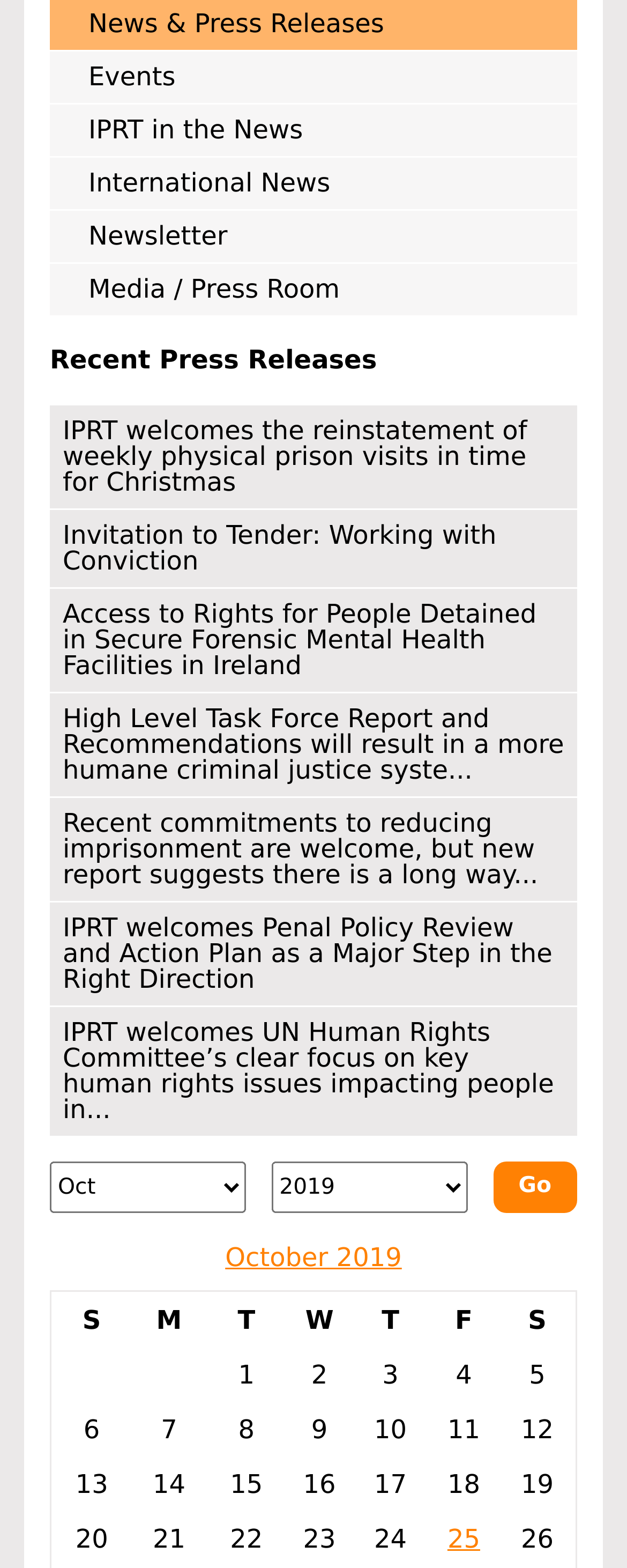Locate the bounding box coordinates for the element described below: "International News". The coordinates must be four float values between 0 and 1, formatted as [left, top, right, bottom].

[0.079, 0.101, 0.921, 0.134]